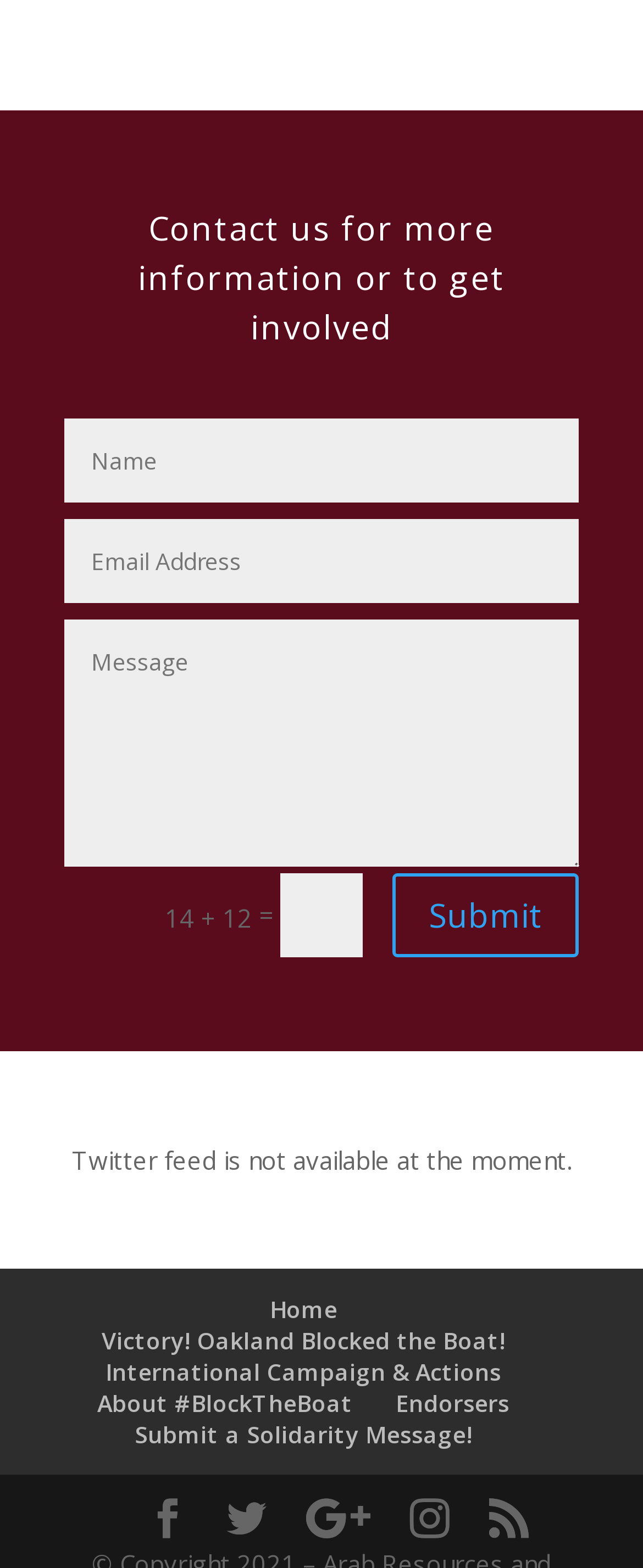Specify the bounding box coordinates of the element's area that should be clicked to execute the given instruction: "Go to Facebook page". The coordinates should be four float numbers between 0 and 1, i.e., [left, top, right, bottom].

None